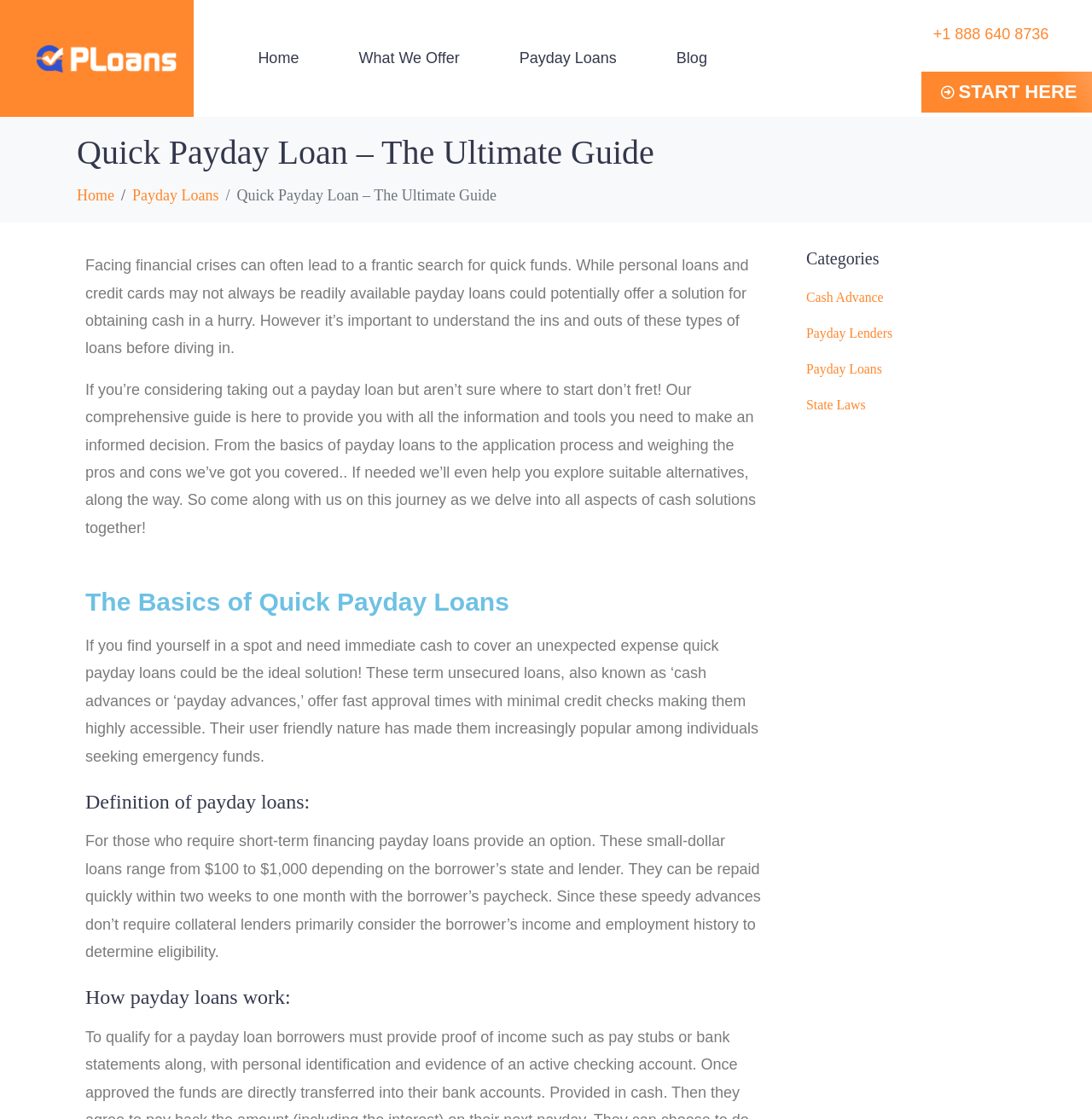Find the bounding box coordinates for the UI element whose description is: "Home". The coordinates should be four float numbers between 0 and 1, in the format [left, top, right, bottom].

[0.07, 0.167, 0.105, 0.182]